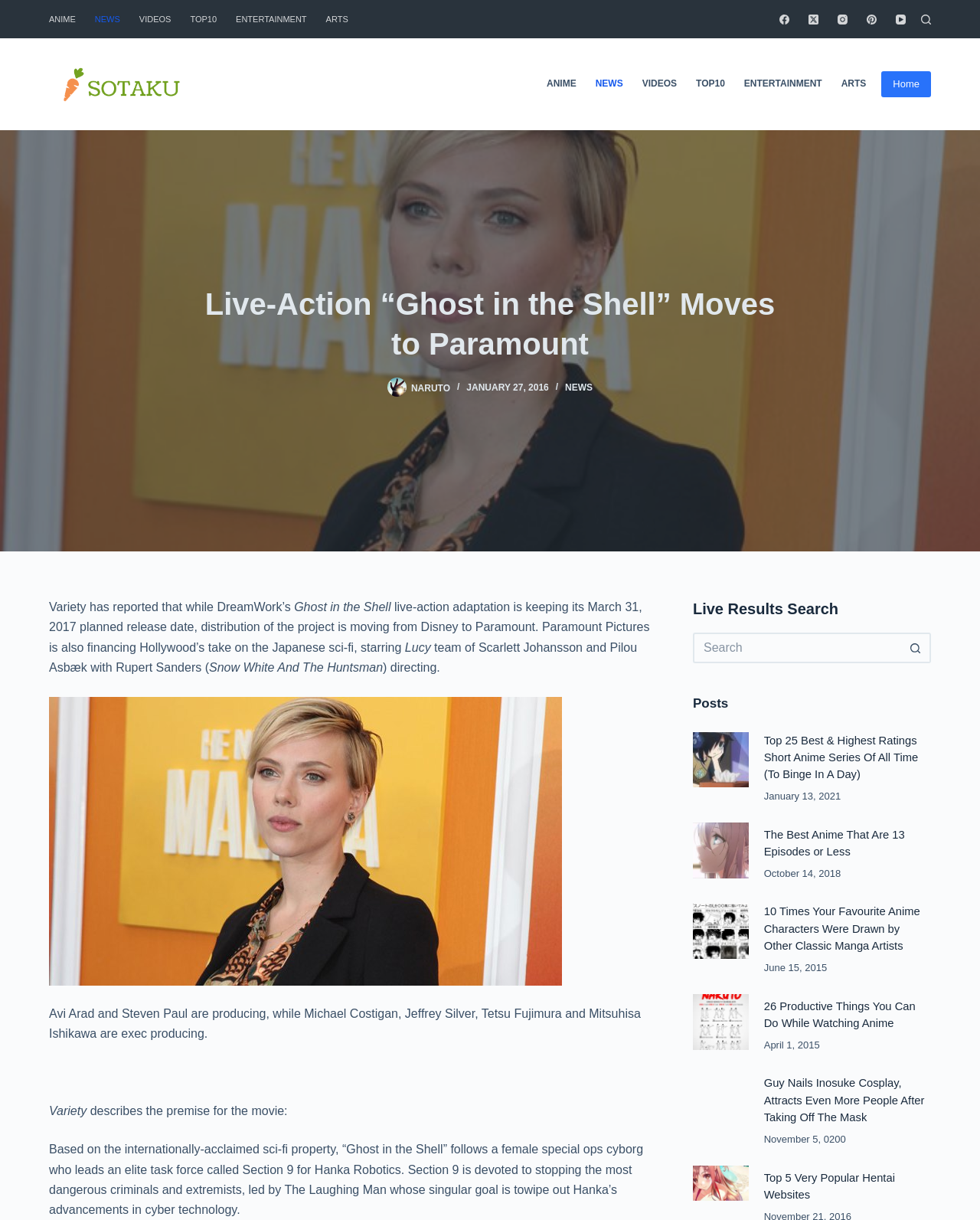Locate the bounding box coordinates of the area to click to fulfill this instruction: "Visit the 'Anime & Manga' page". The bounding box should be presented as four float numbers between 0 and 1, in the order [left, top, right, bottom].

[0.05, 0.053, 0.197, 0.085]